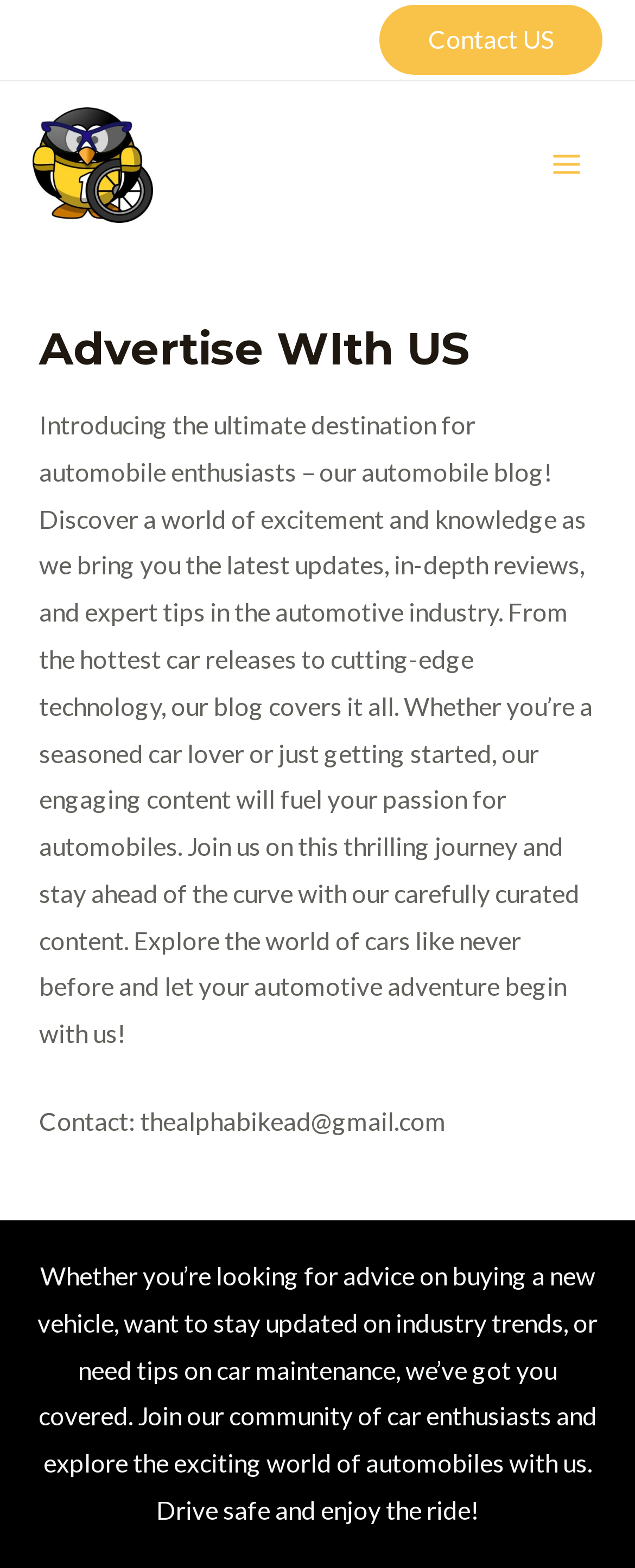Predict the bounding box for the UI component with the following description: "alt="The Alpha Bike"".

[0.051, 0.093, 0.241, 0.112]